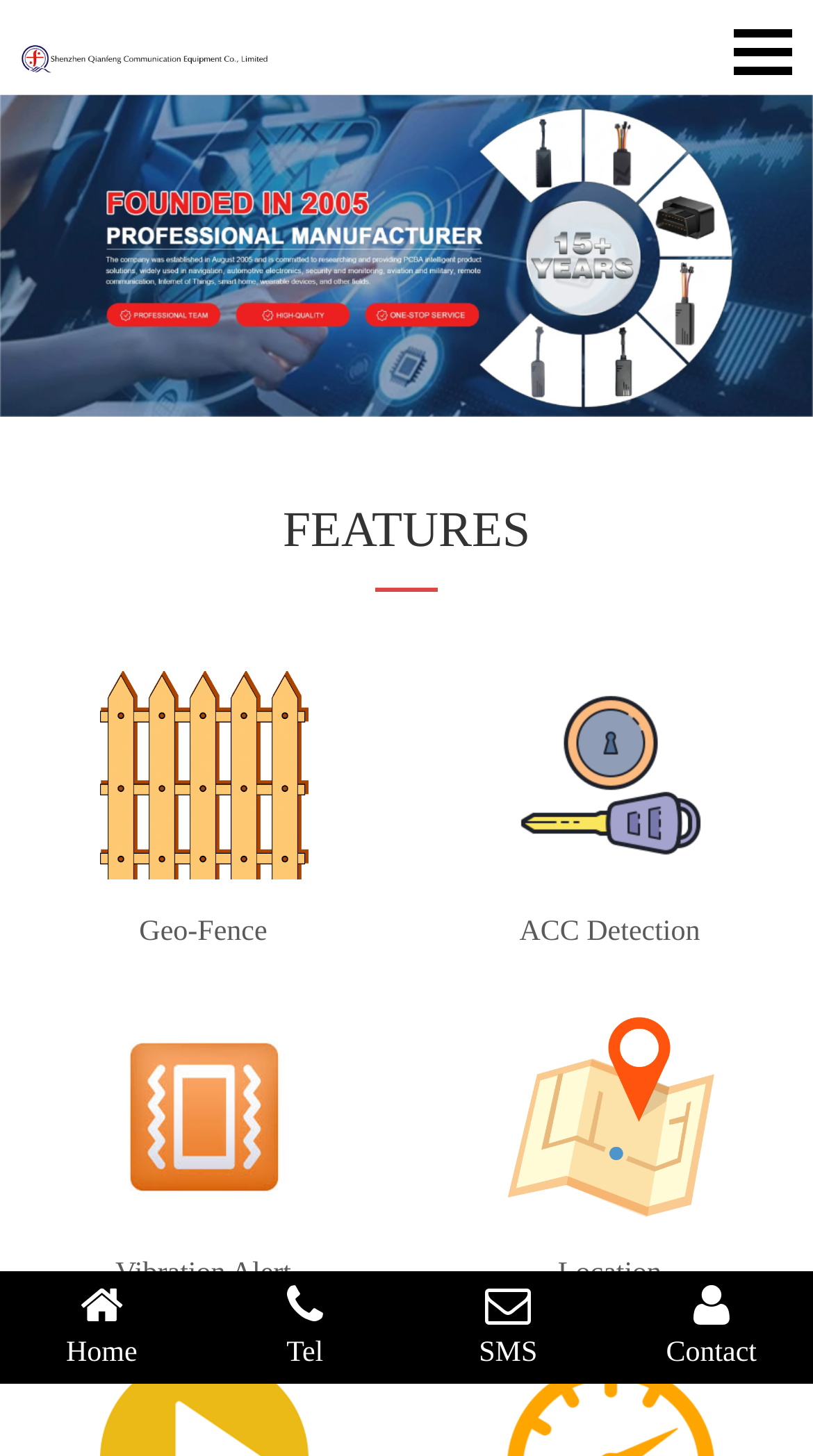Respond to the following query with just one word or a short phrase: 
How many navigation links are at the bottom of the webpage?

4